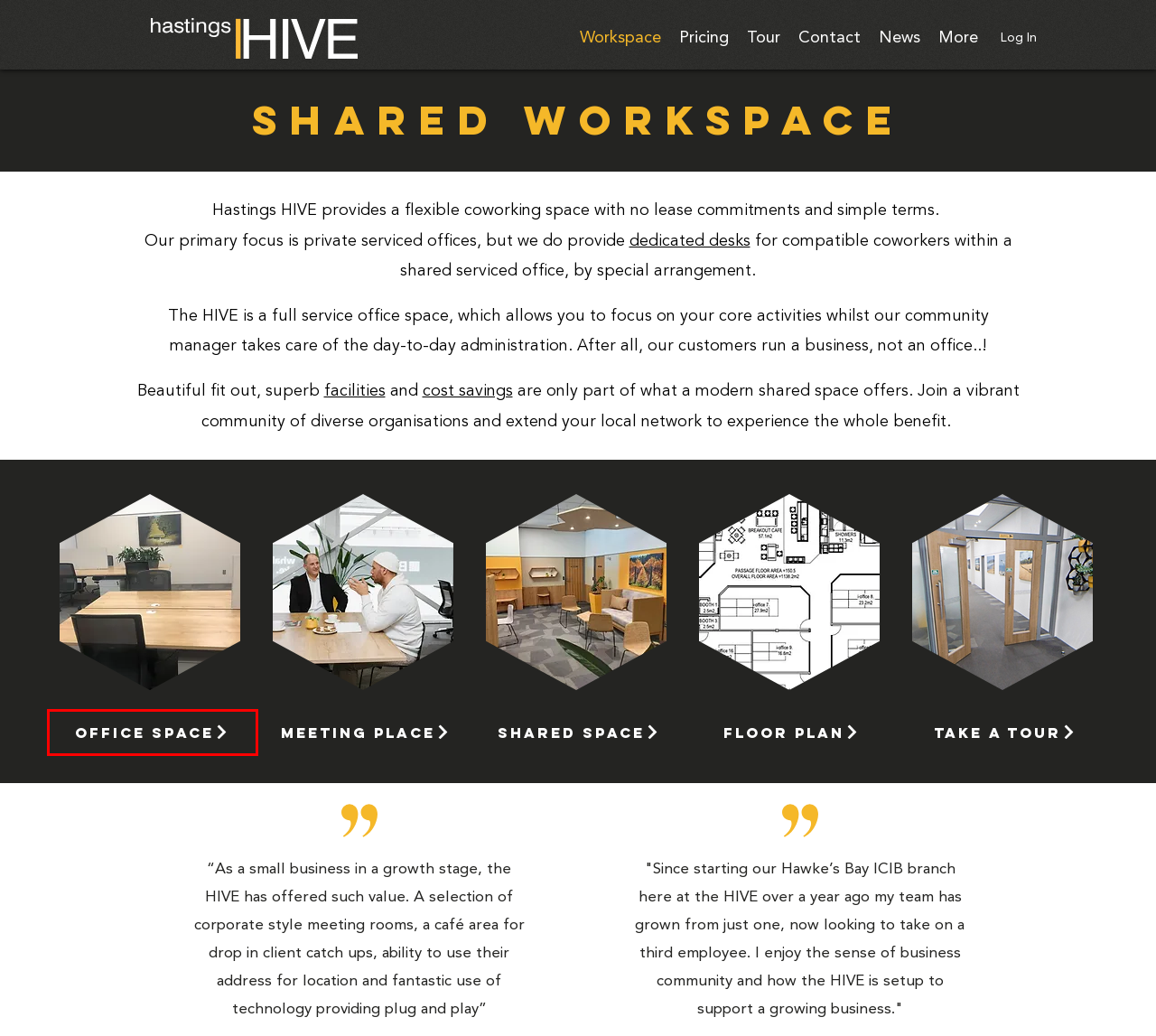Given a screenshot of a webpage with a red bounding box, please pick the webpage description that best fits the new webpage after clicking the element inside the bounding box. Here are the candidates:
A. Serviced Office Pricing | Hastings HIVE
B. Meeting Facilities | Hastings HIVE
C. Serviced Office Space Available at Hastings HIVE | Hawke's Bay
D. Office Space | Hastings HIVE | Hawke's Bay
E. Co-working Desk Space | Hastings HIVE | Hawke's Bay
F. Hastings HIVE co-working blog spot | Hawke's Bay
G. Experience Hastings HIVE coworking space with a virtual tour
H. Contact us | hastings HIVE  | Hawke's Bay

D